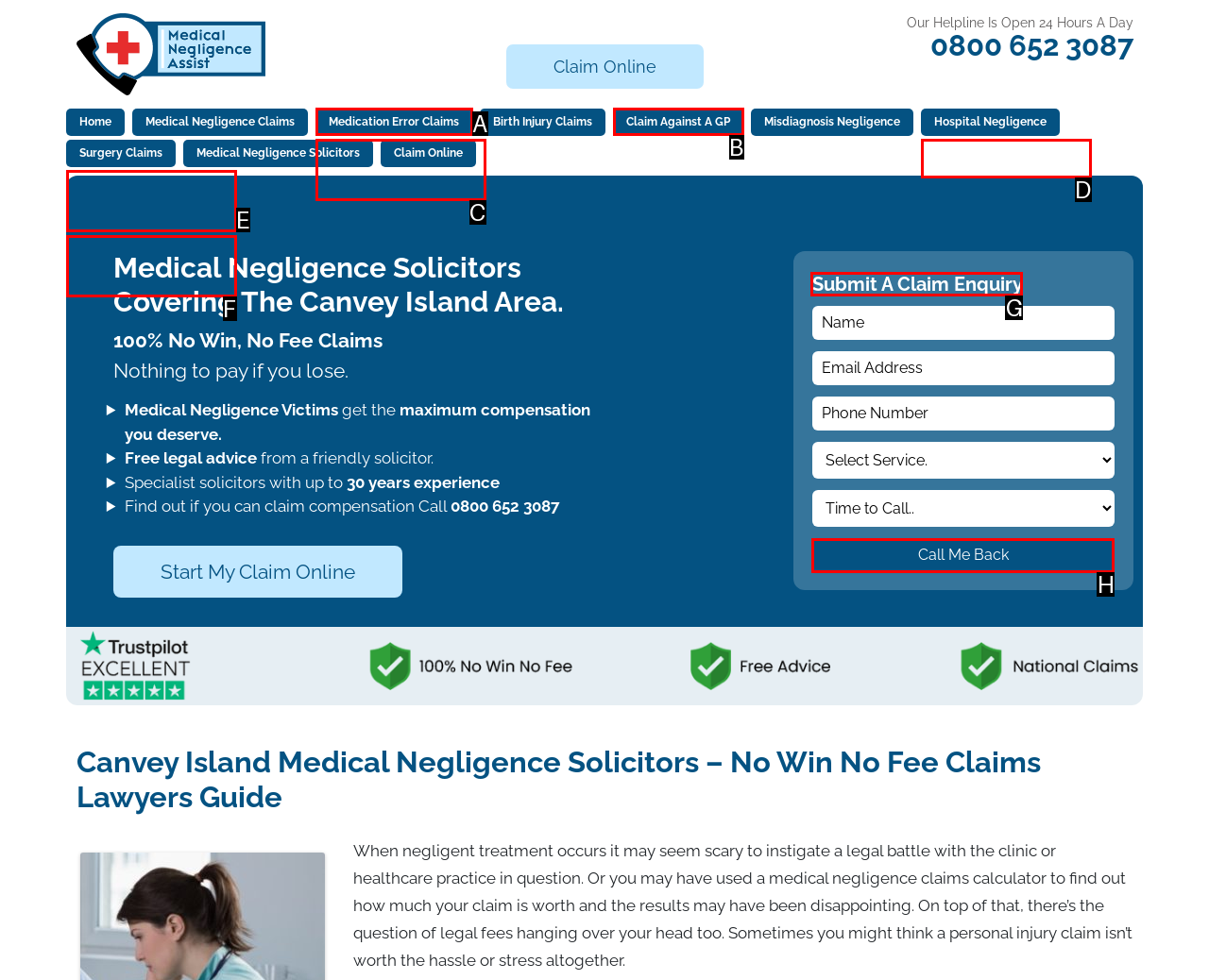Select the letter of the UI element you need to click to complete this task: Submit a claim enquiry.

G